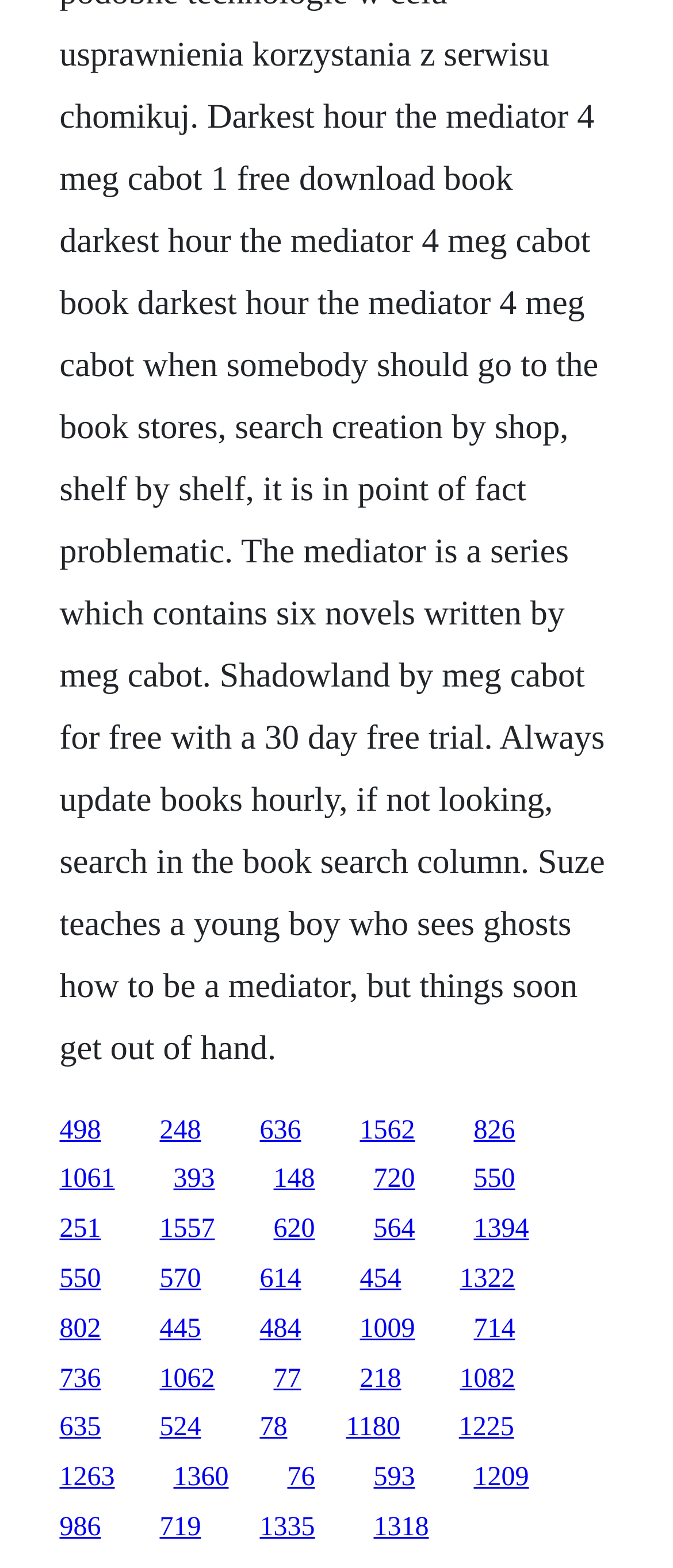Please identify the bounding box coordinates of the element's region that needs to be clicked to fulfill the following instruction: "visit the second link". The bounding box coordinates should consist of four float numbers between 0 and 1, i.e., [left, top, right, bottom].

[0.237, 0.711, 0.299, 0.73]